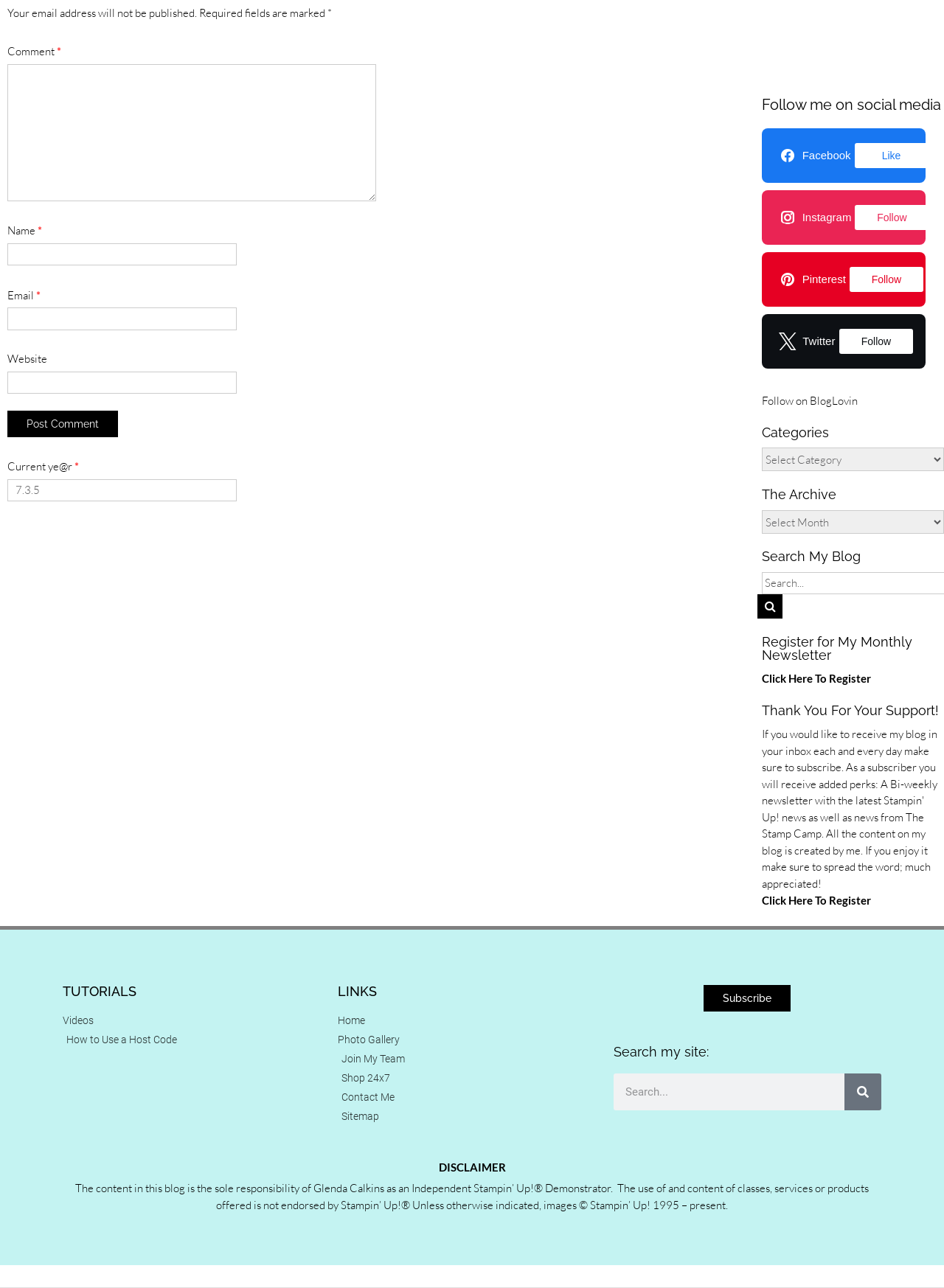Locate the bounding box coordinates of the element that needs to be clicked to carry out the instruction: "Search my site". The coordinates should be given as four float numbers ranging from 0 to 1, i.e., [left, top, right, bottom].

[0.65, 0.834, 0.934, 0.862]